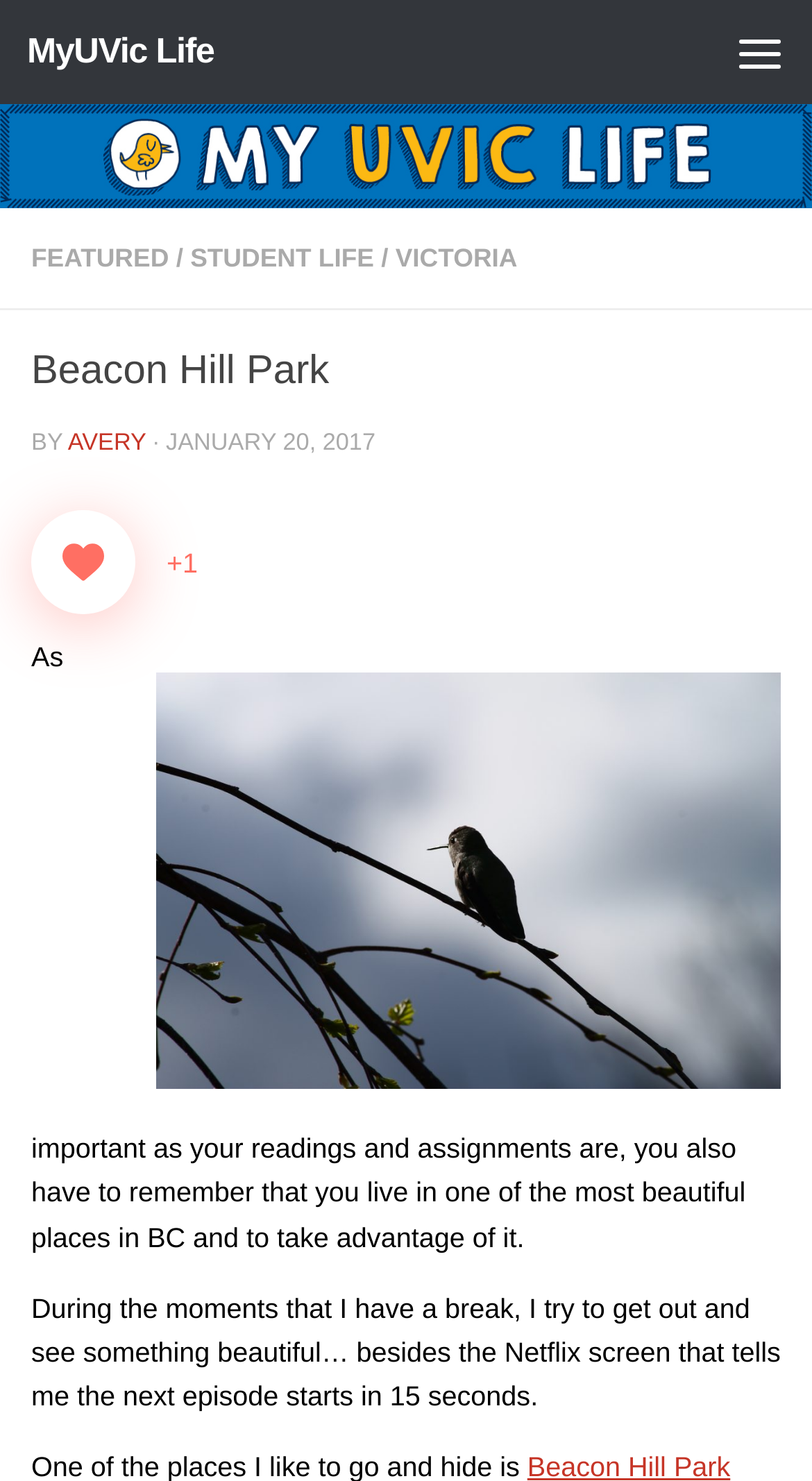Please specify the bounding box coordinates of the clickable region necessary for completing the following instruction: "Go to 'FEATURED'". The coordinates must consist of four float numbers between 0 and 1, i.e., [left, top, right, bottom].

[0.038, 0.164, 0.208, 0.184]